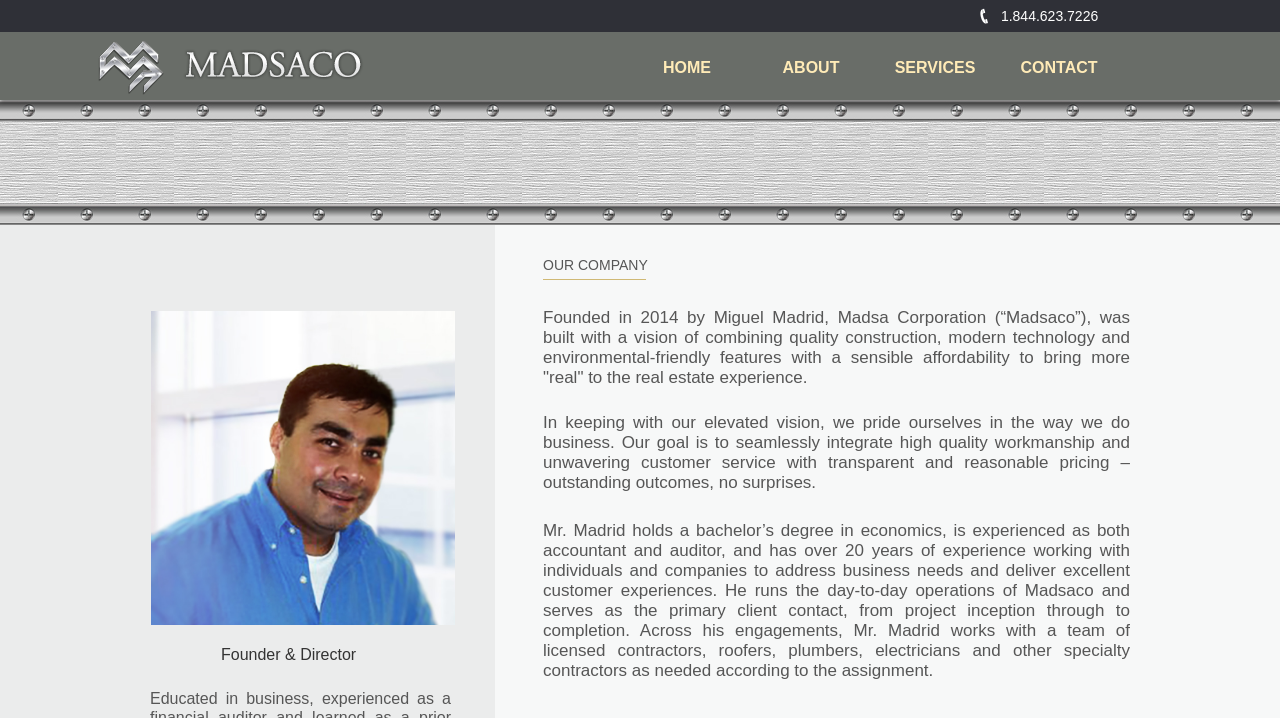Using the provided description Miguel Madrid, find the bounding box coordinates for the UI element. Provide the coordinates in (top-left x, top-left y, bottom-right x, bottom-right y) format, ensuring all values are between 0 and 1.

[0.016, 0.64, 0.101, 0.664]